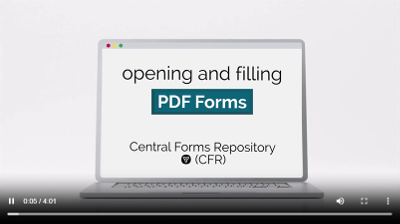Capture every detail in the image and describe it fully.

The image features a laptop displaying a title screen for a tutorial video focused on "opening and filling PDF Forms," part of the Central Forms Repository (CFR). The screen includes a clear and concise design, with the main text prominently highlighted in a teal box surrounded by the title, making it easy to read. The background is simple and light, emphasizing the content on the screen, creating a modern and professional look suitable for educational purposes. Below the screen, a video playback interface is visible, indicating that viewers can engage with the content and learn how to effectively interact with PDF forms provided by the Central Forms Repository.